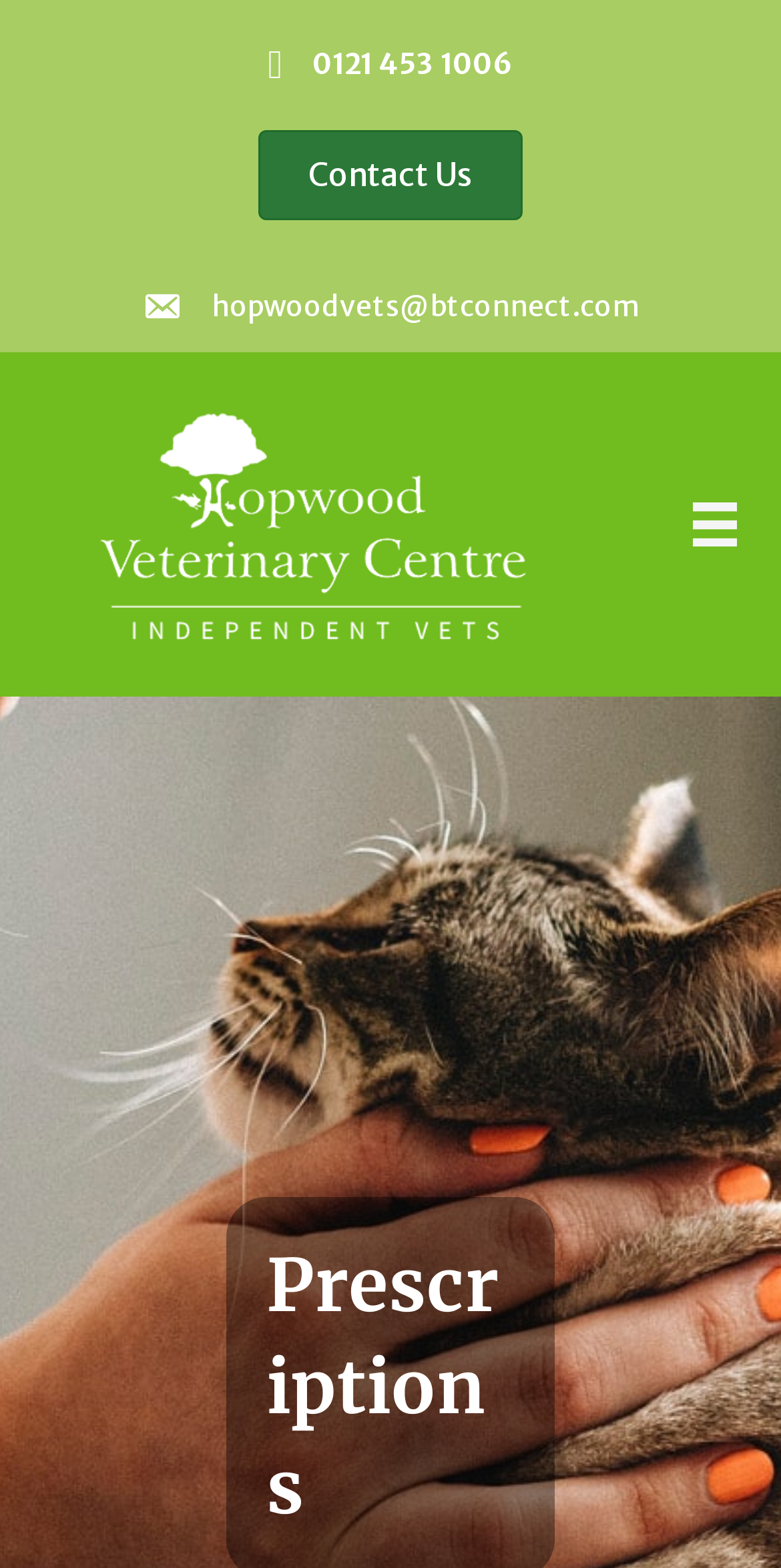Provide a short, one-word or phrase answer to the question below:
What is the name of the vets?

Hopwood Vets